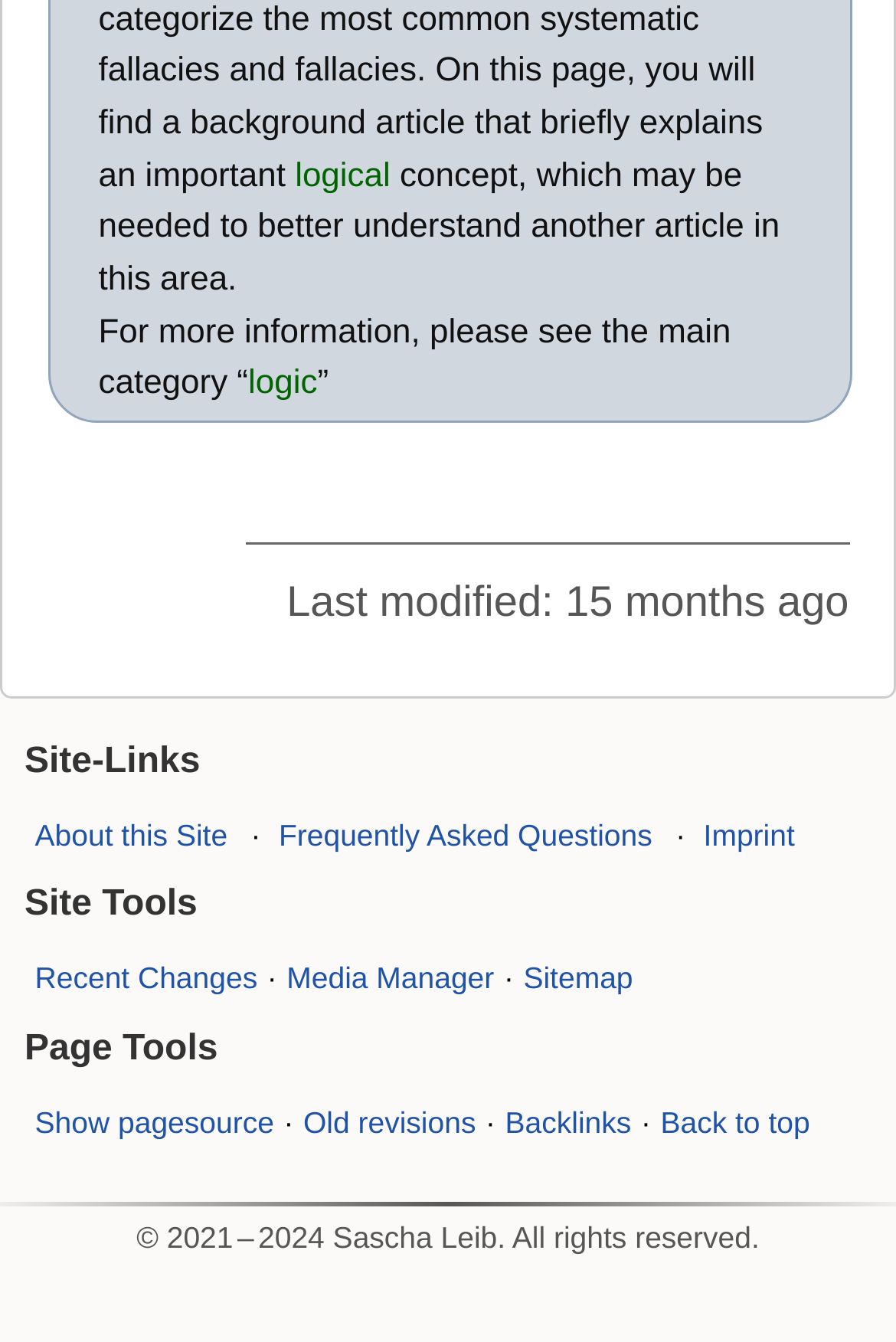What is the copyright year range?
Please utilize the information in the image to give a detailed response to the question.

I found the copyright year range by looking at the footer section of the webpage, where it says '© 2021–2024 Sascha Leib. All rights reserved.', which indicates that the copyright year range is from 2021 to 2024.